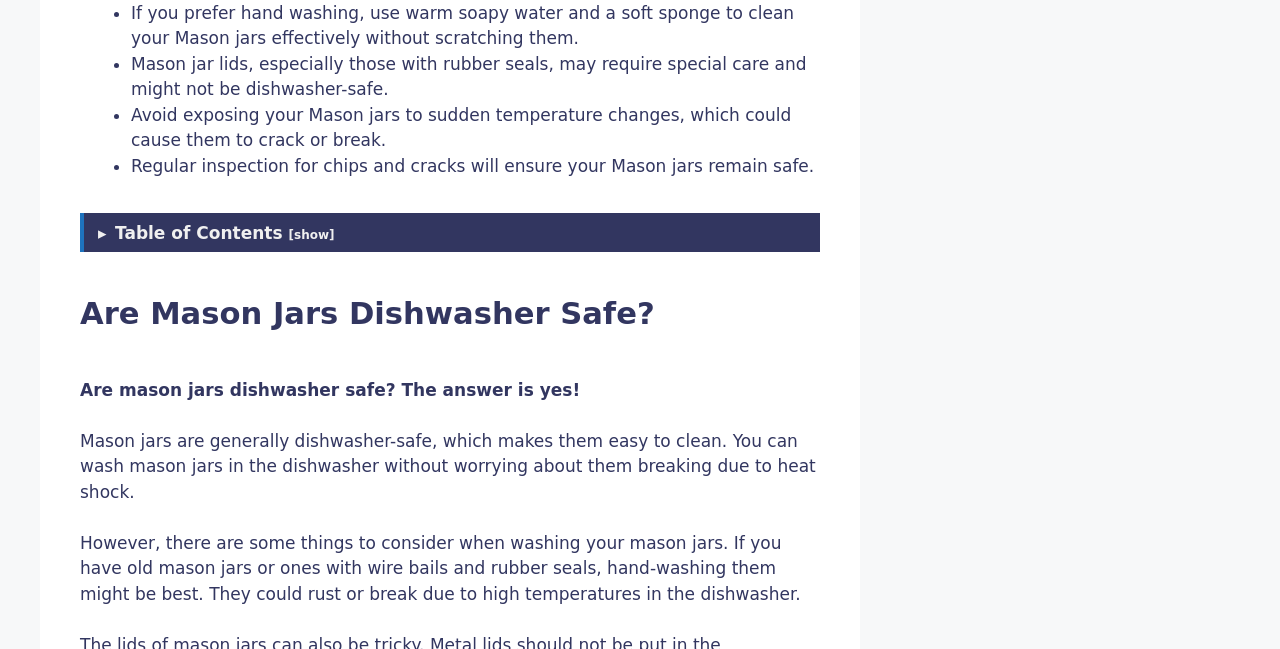Find the bounding box coordinates of the element to click in order to complete the given instruction: "Click on 'How To Wash Ball Mason Jars In The Dishwasher'."

[0.13, 0.485, 0.449, 0.515]